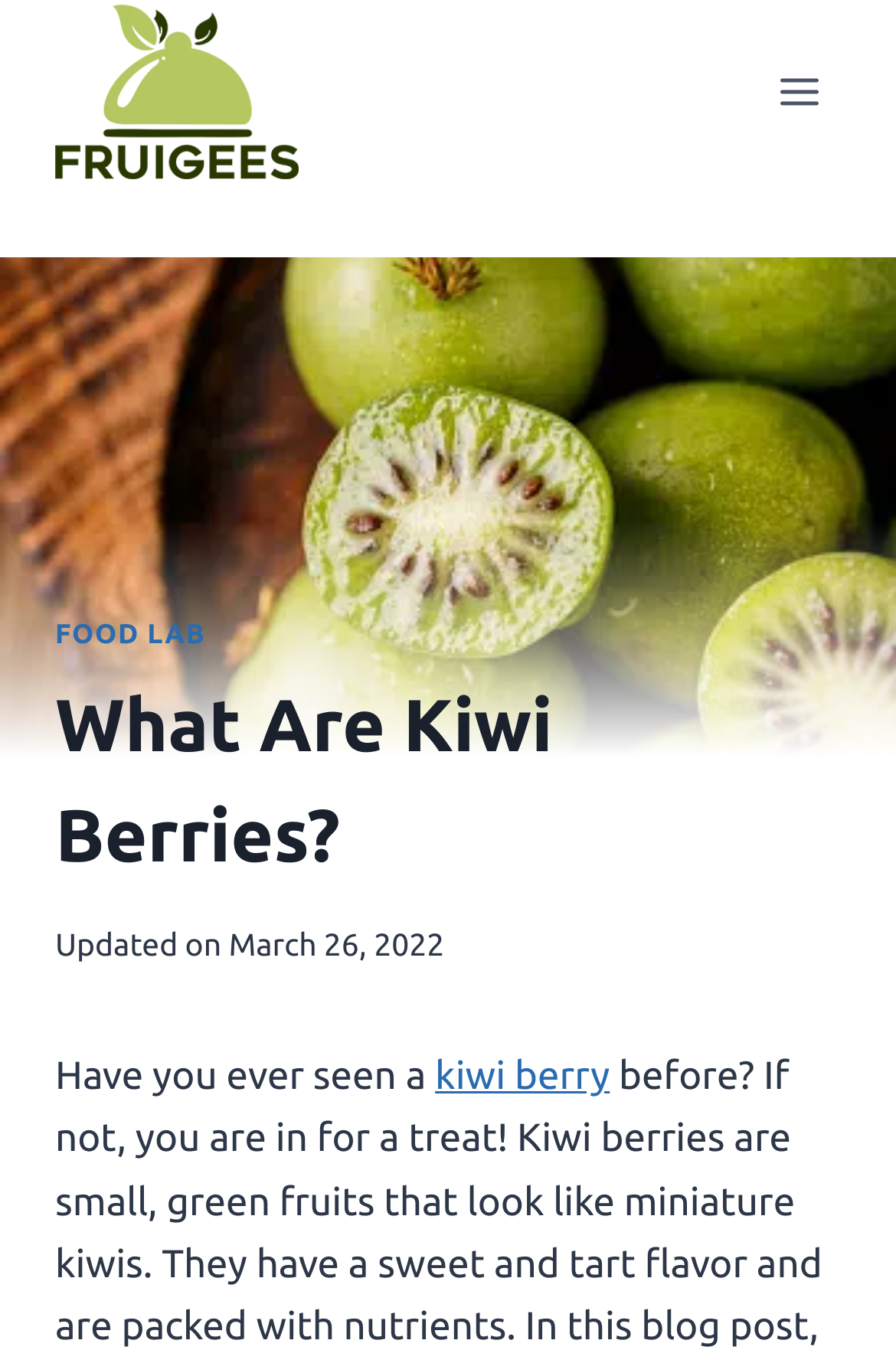Is the menu expanded?
Based on the visual information, provide a detailed and comprehensive answer.

The button 'Open menu' is present on the webpage, and its 'expanded' property is set to 'False', indicating that the menu is not expanded.